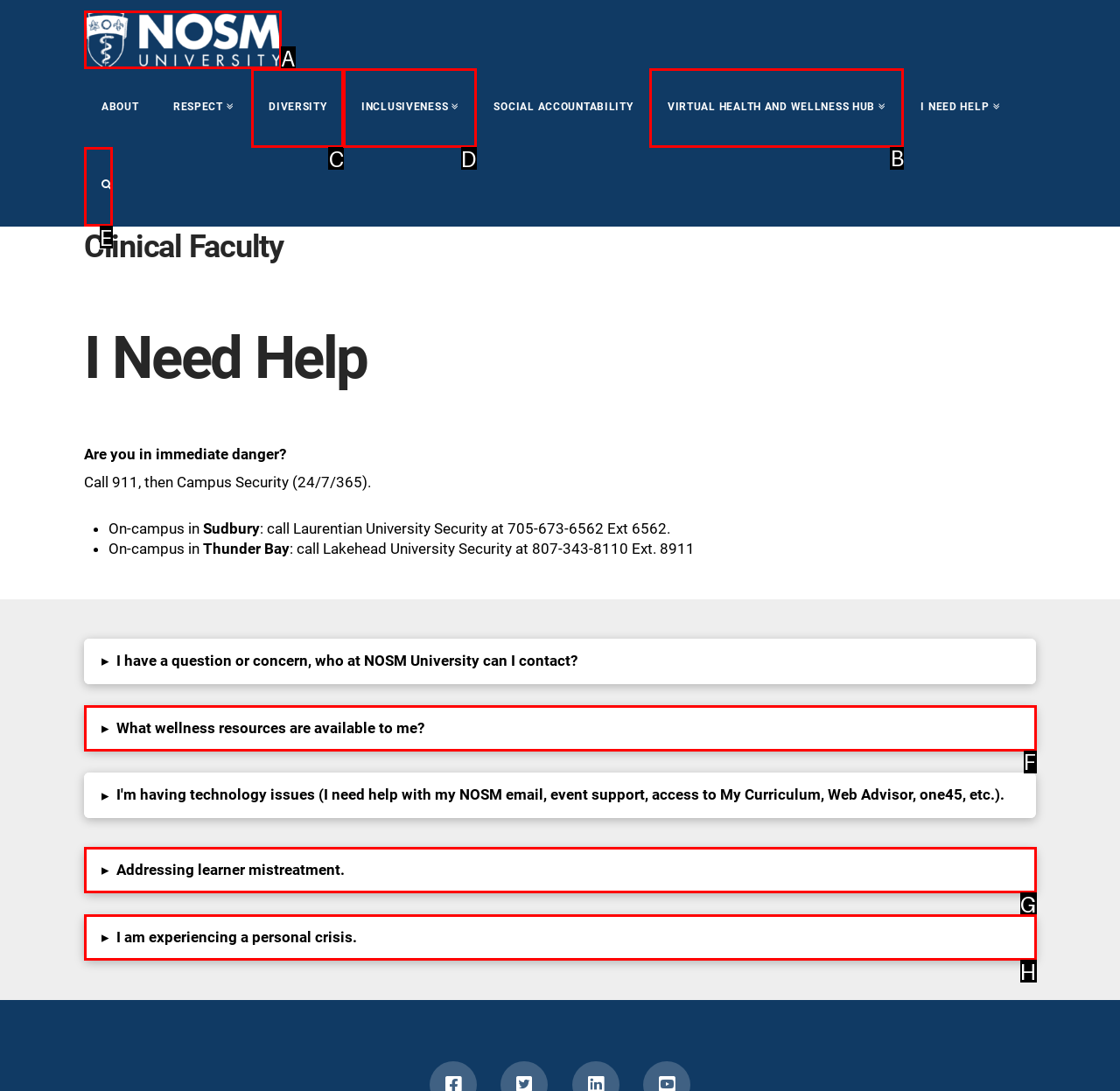Tell me the correct option to click for this task: Click on the link 'VIRTUAL HEALTH AND WELLNESS HUB'
Write down the option's letter from the given choices.

B